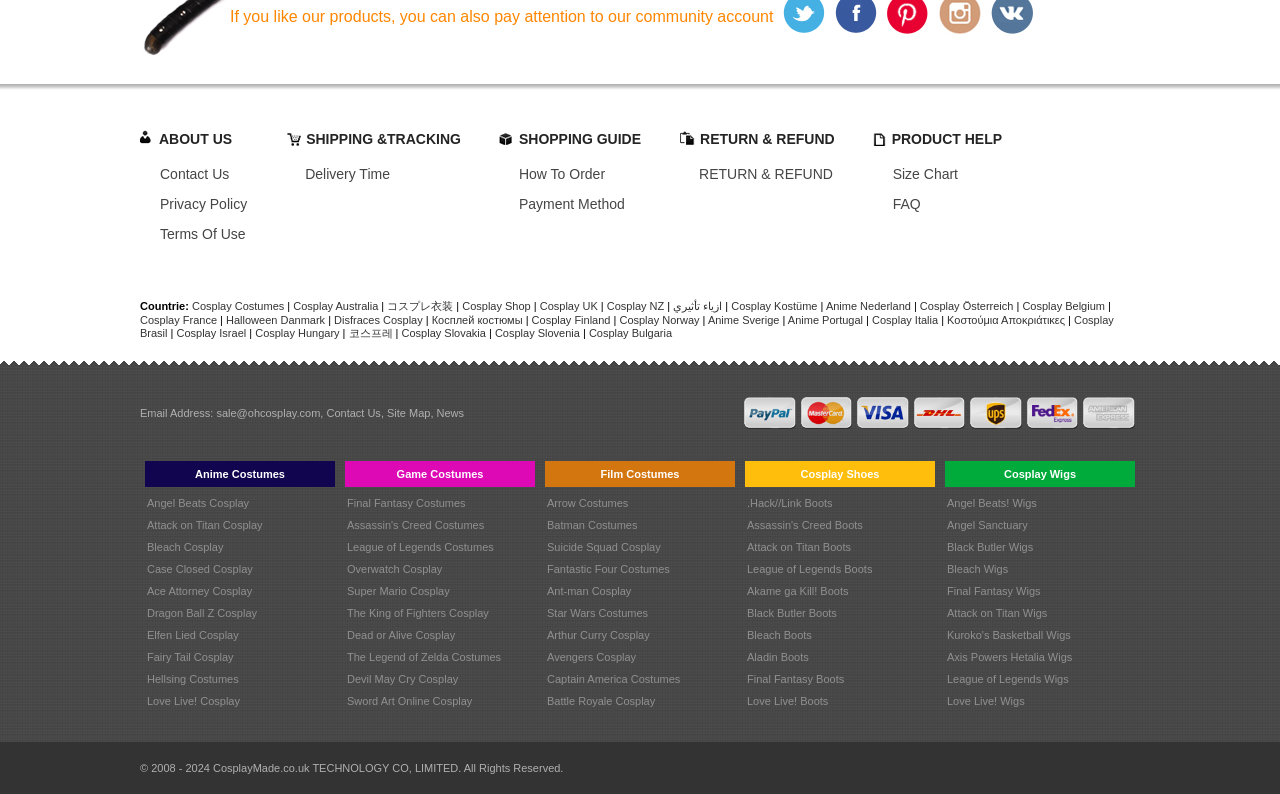Can I find information on returns and refunds?
Please use the visual content to give a single word or phrase answer.

Yes